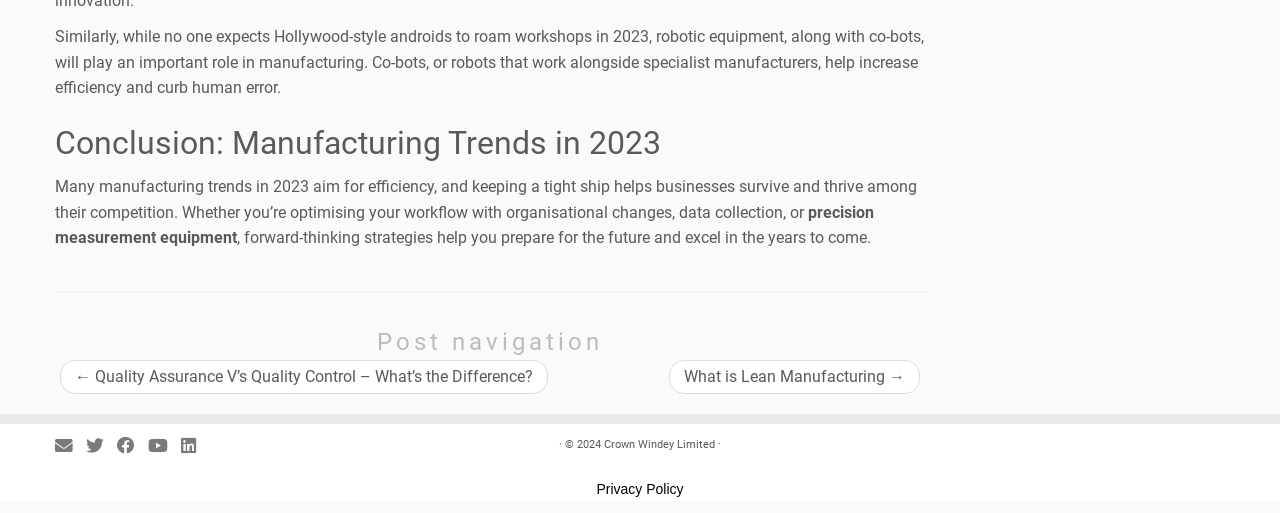Can you show the bounding box coordinates of the region to click on to complete the task described in the instruction: "Download free sample of a court affidavit"?

None